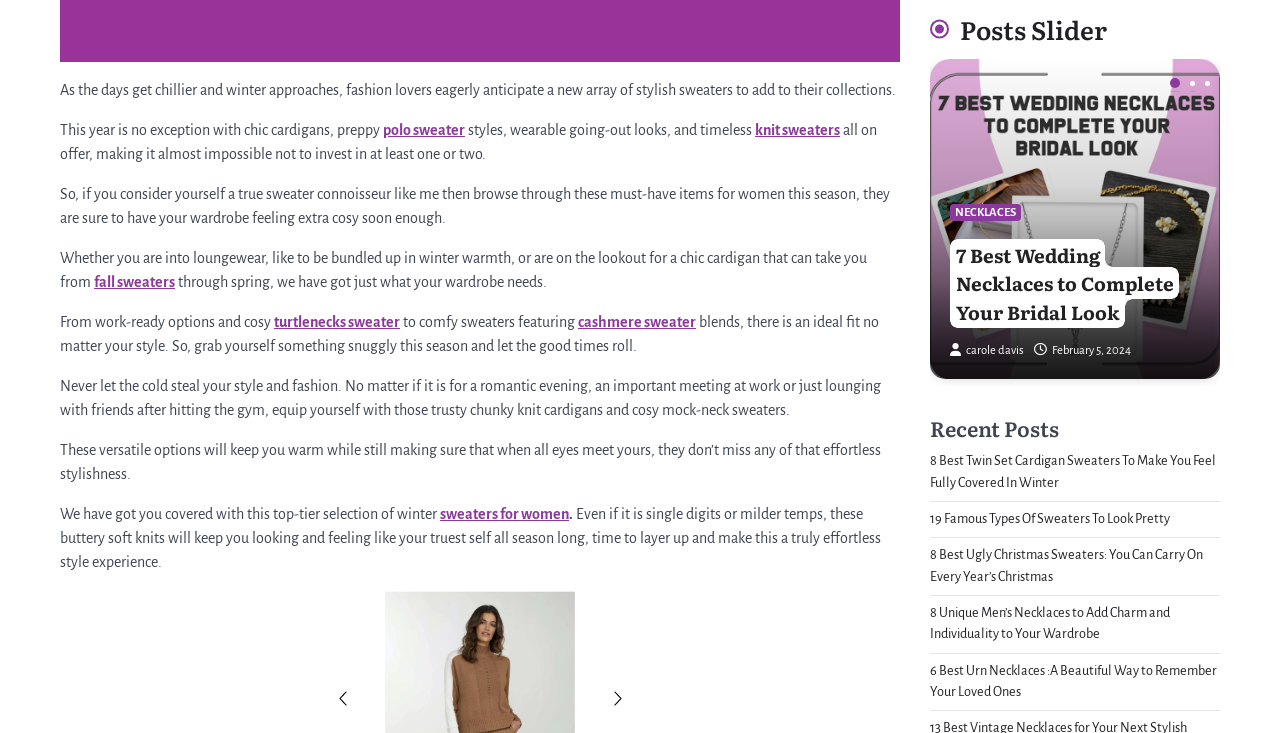Respond to the question below with a single word or phrase: What type of jewelry is mentioned in the 'Recent Posts' section?

Necklaces